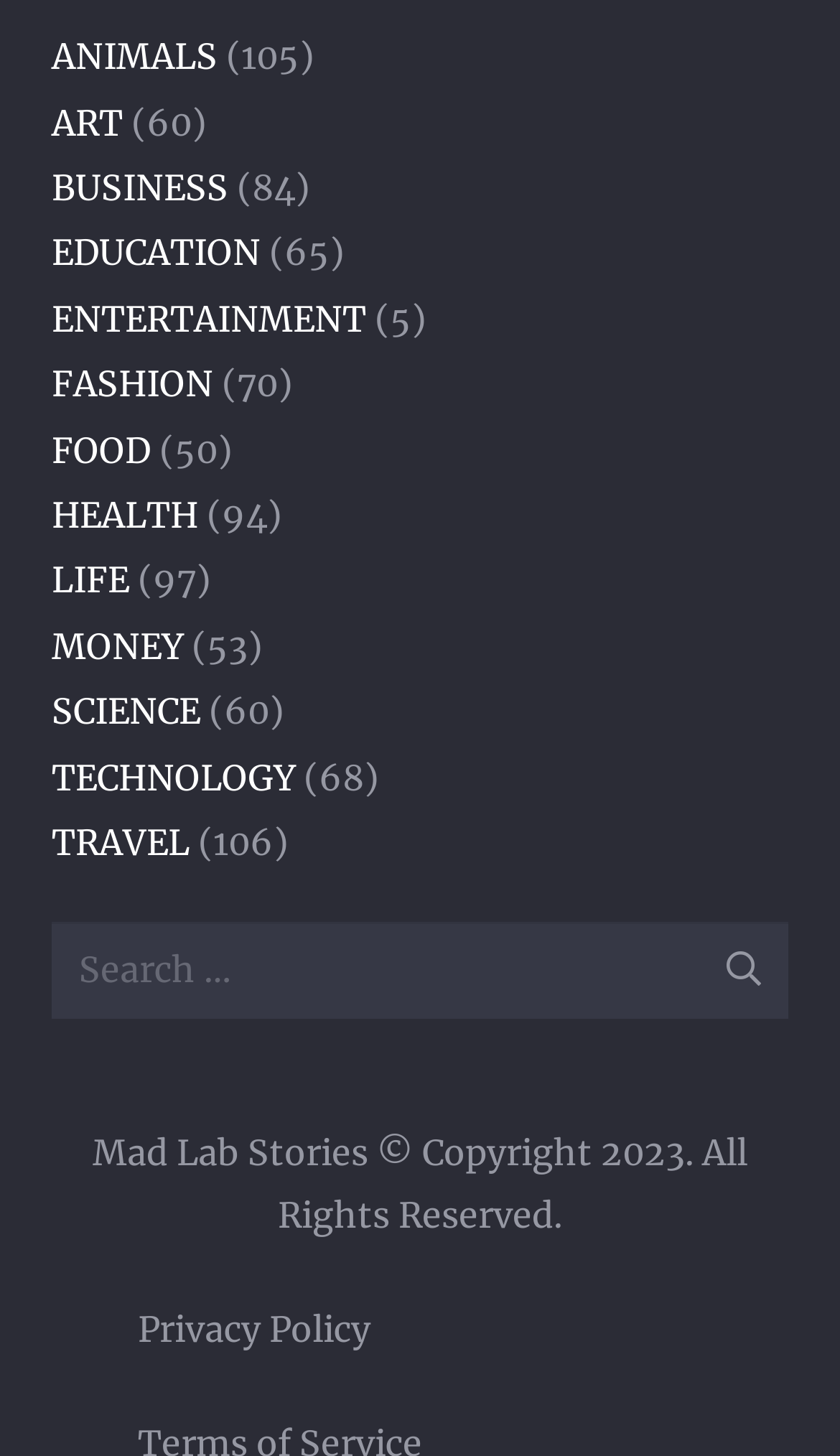Give the bounding box coordinates for this UI element: "parent_node: Search for: value="Search"". The coordinates should be four float numbers between 0 and 1, arranged as [left, top, right, bottom].

[0.815, 0.633, 0.938, 0.699]